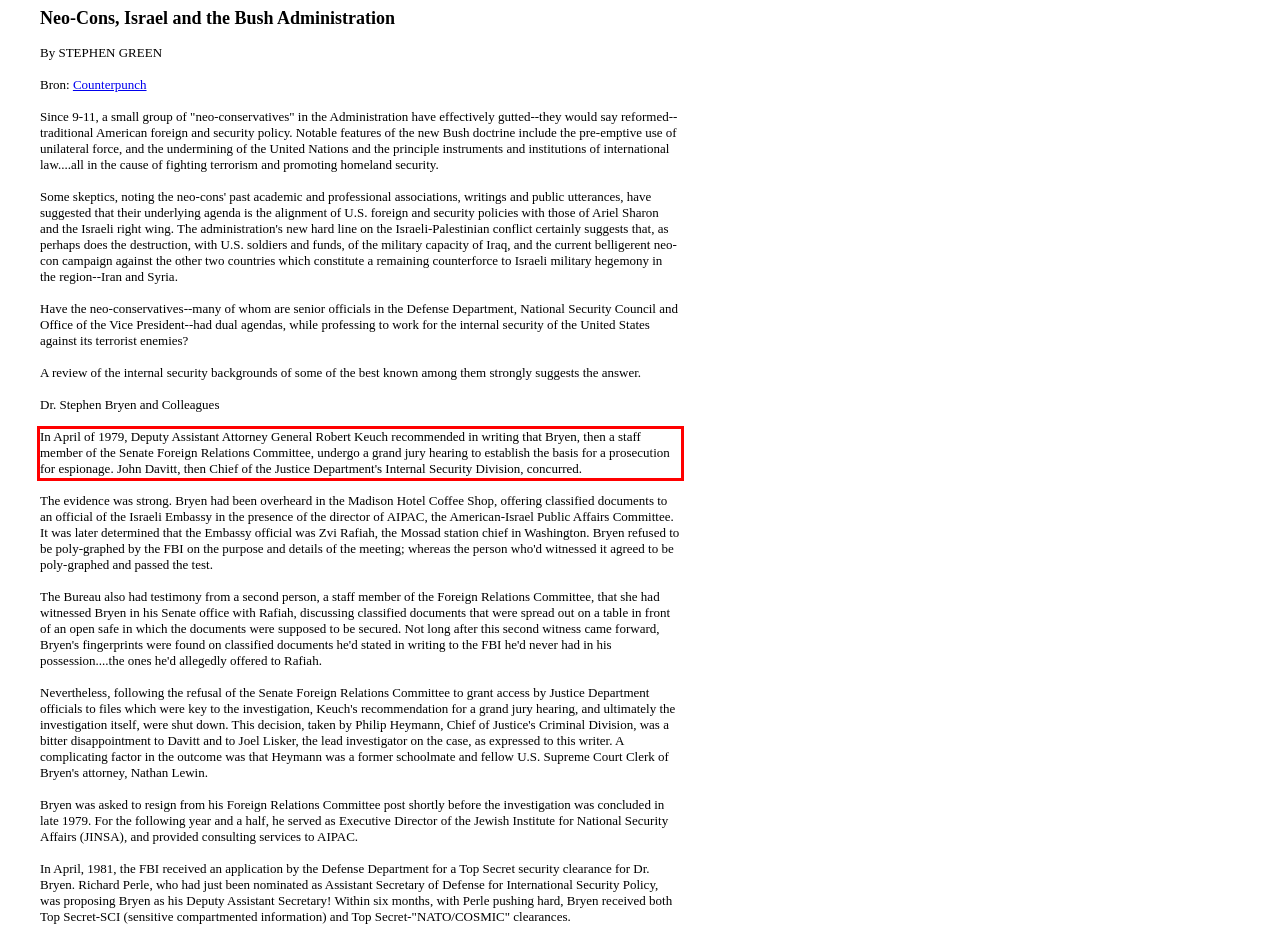Please extract the text content from the UI element enclosed by the red rectangle in the screenshot.

In April of 1979, Deputy Assistant Attorney General Robert Keuch recommended in writing that Bryen, then a staff member of the Senate Foreign Relations Committee, undergo a grand jury hearing to establish the basis for a prosecution for espionage. John Davitt, then Chief of the Justice Department's Internal Security Division, concurred.